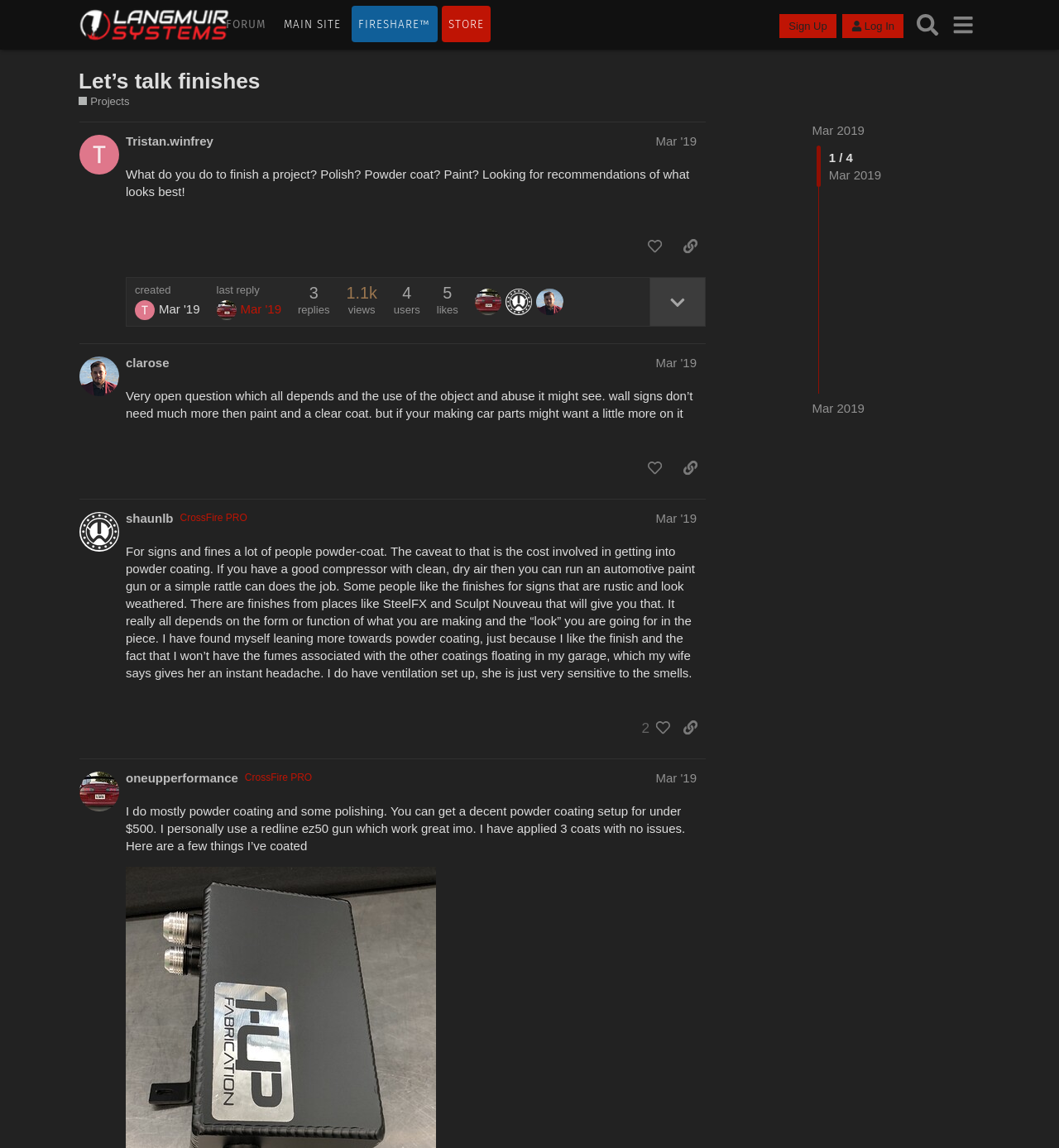Answer this question in one word or a short phrase: How many replies are there to the first post?

3